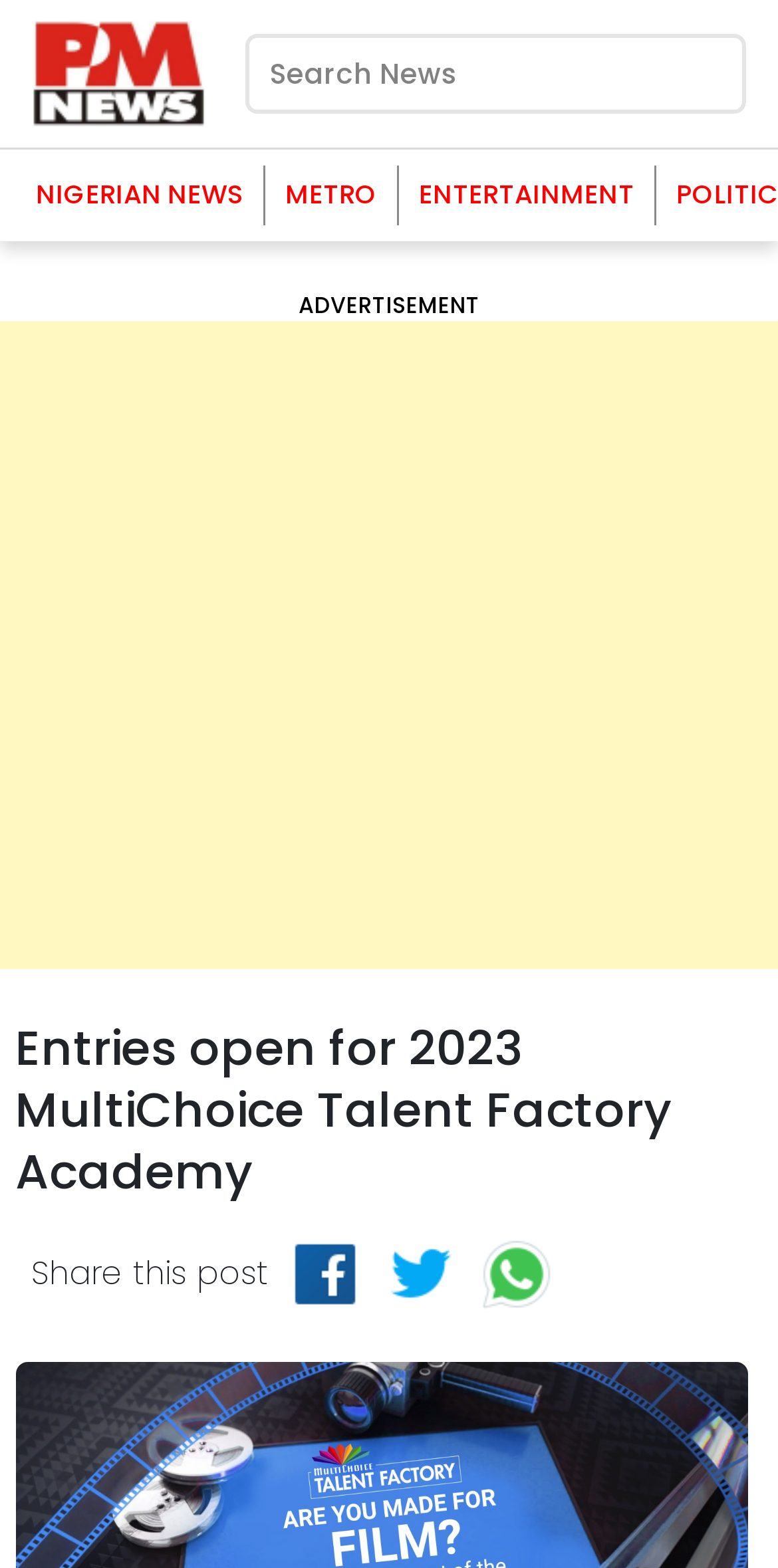What is the name of the academy?
Based on the image content, provide your answer in one word or a short phrase.

MultiChoice Talent Factory Academy